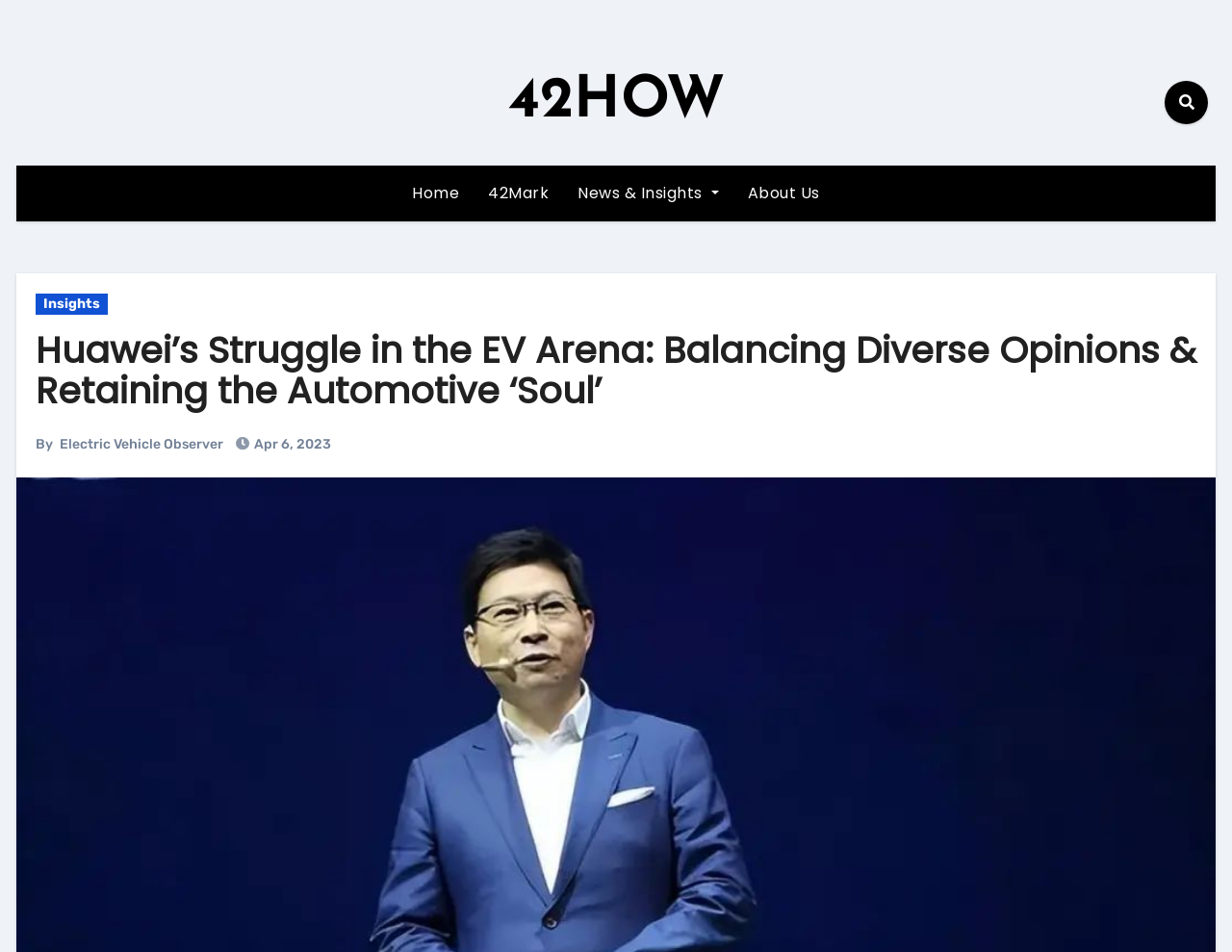Using the description: "Nächster BeitragWeiter Gestational Diabetes", identify the bounding box of the corresponding UI element in the screenshot.

None